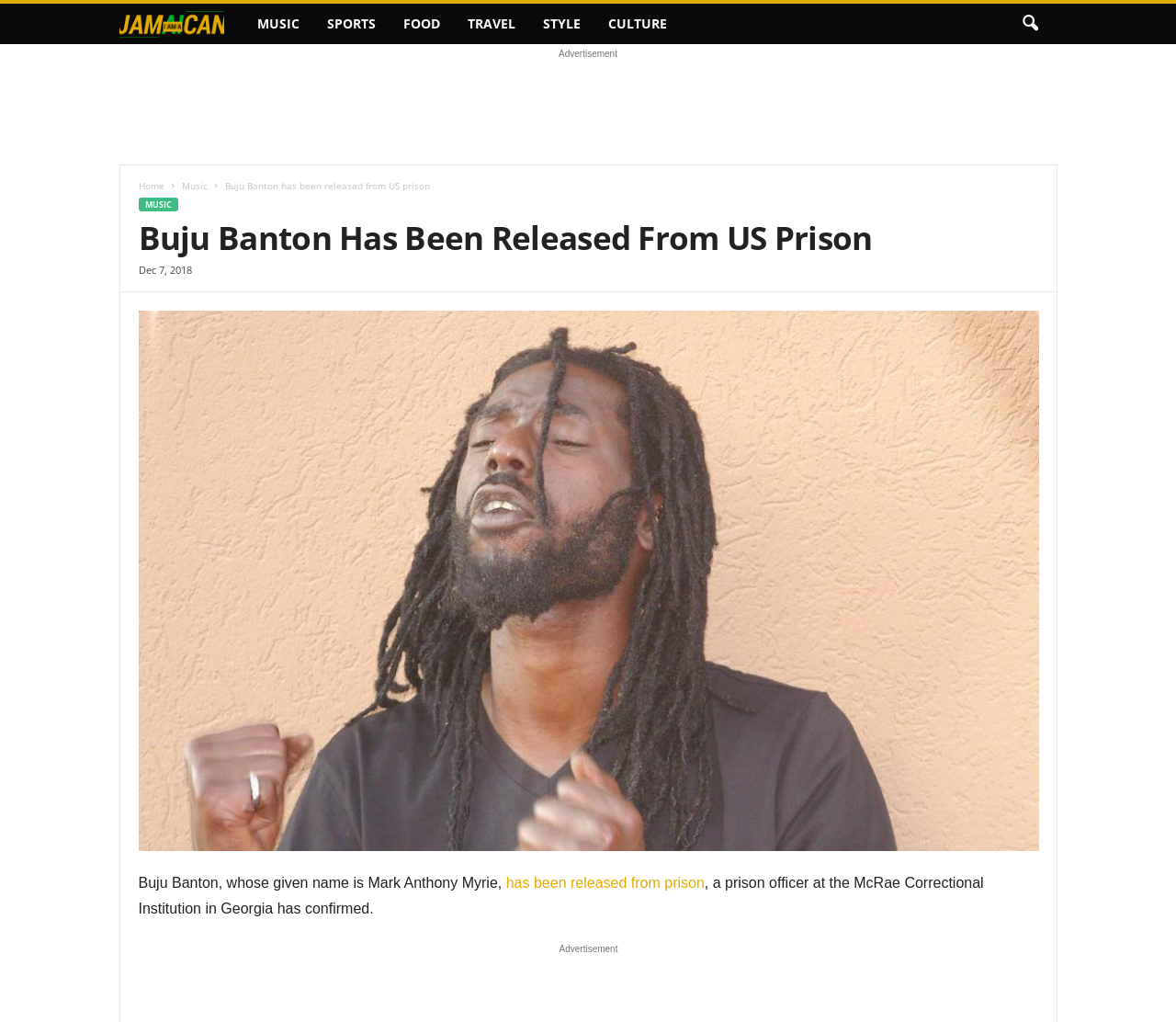Pinpoint the bounding box coordinates of the clickable element to carry out the following instruction: "Click on I AM A JAMAICAN."

[0.101, 0.016, 0.207, 0.03]